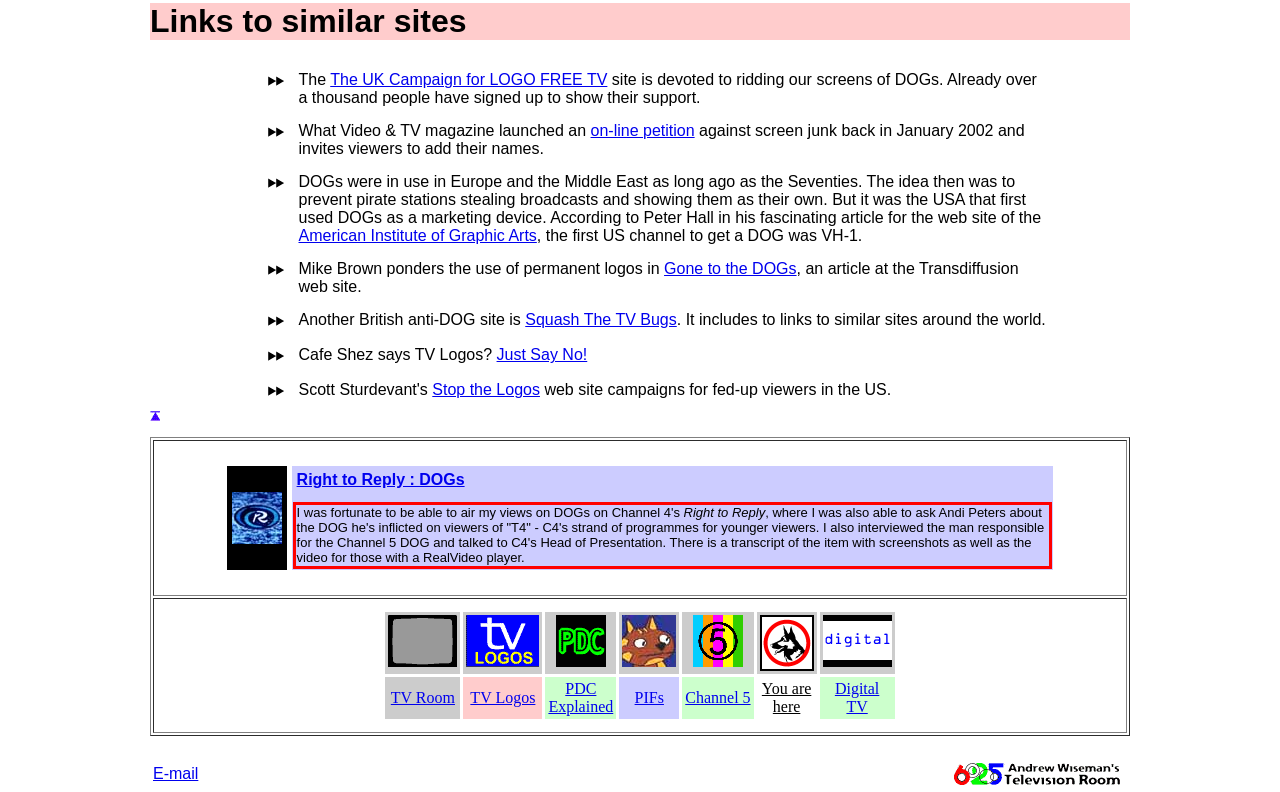Please examine the webpage screenshot and extract the text within the red bounding box using OCR.

I was fortunate to be able to air my views on DOGs on Channel 4's Right to Reply, where I was also able to ask Andi Peters about the DOG he's inflicted on viewers of "T4" - C4's strand of programmes for younger viewers. I also interviewed the man responsible for the Channel 5 DOG and talked to C4's Head of Presentation. There is a transcript of the item with screenshots as well as the video for those with a RealVideo player.